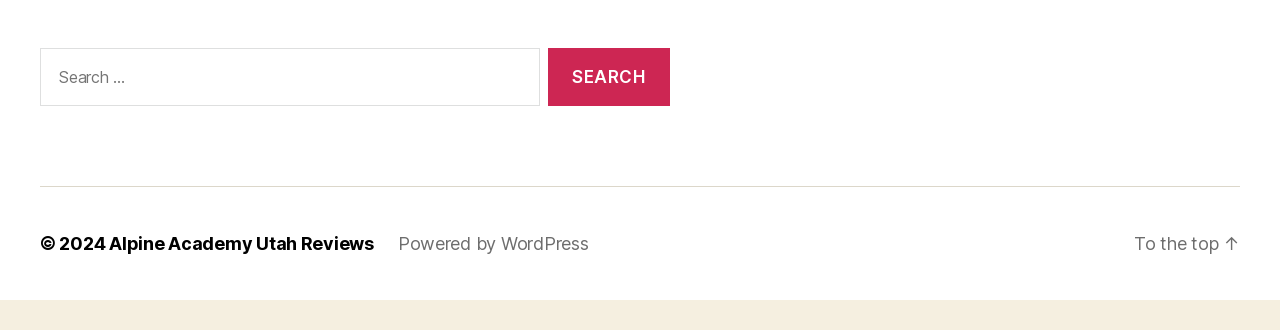What is the purpose of the search box?
Using the image, provide a concise answer in one word or a short phrase.

Search for something